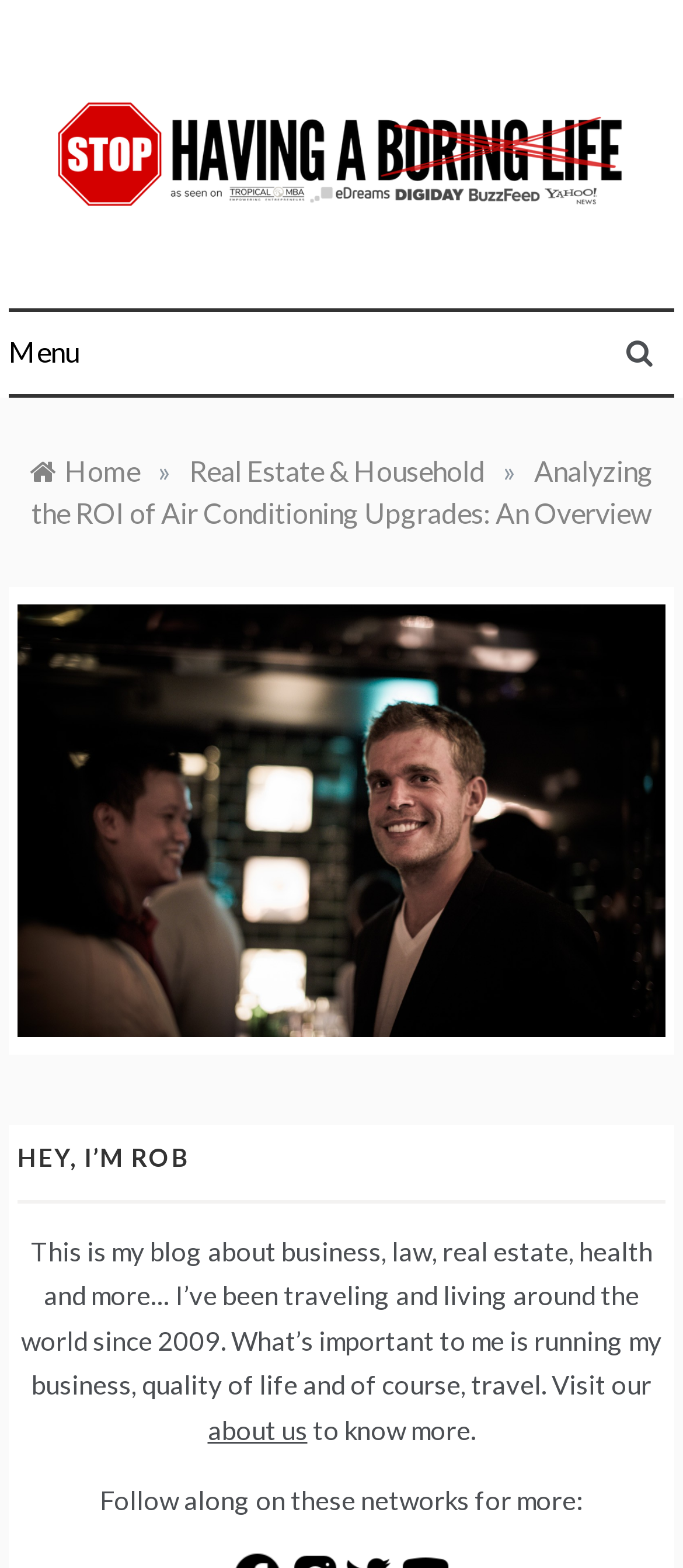Kindly respond to the following question with a single word or a brief phrase: 
What is the topic of the current webpage?

Air Conditioning Upgrades